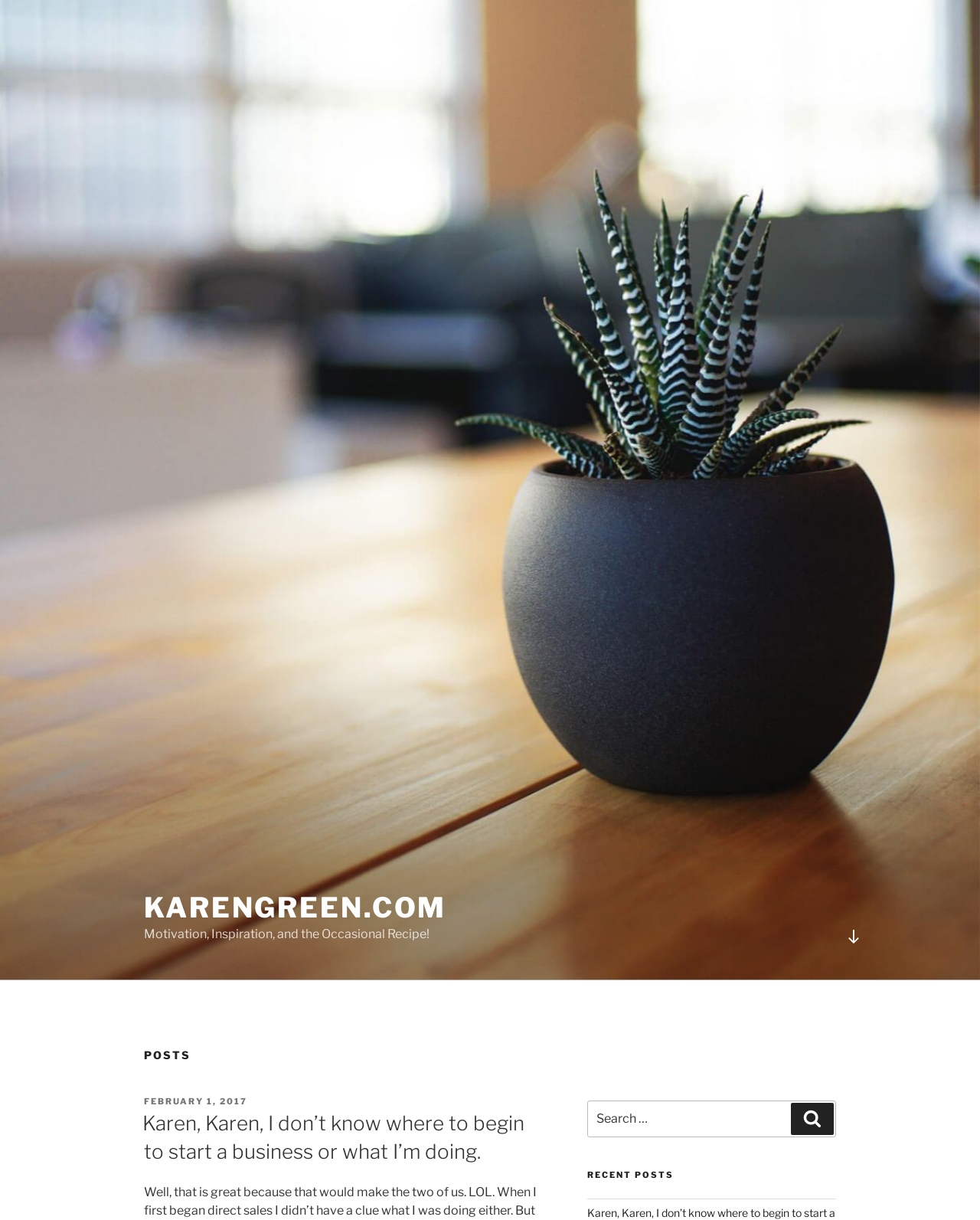Provide a one-word or brief phrase answer to the question:
What is the name of the website?

KarenGreen.com